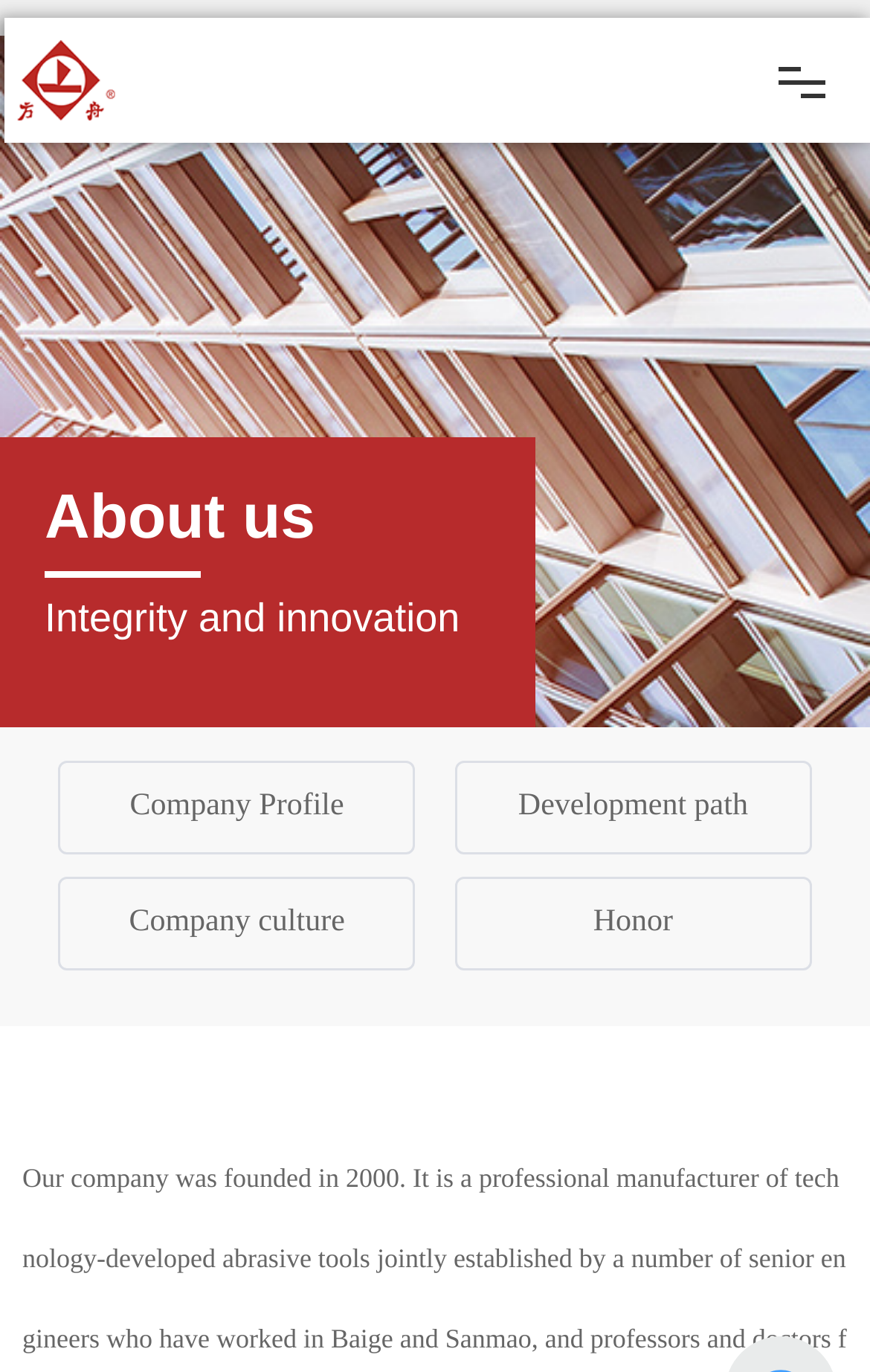Use a single word or phrase to answer the question:
What is the company name?

Zhengzhou Fangzhou Abrasives Co., Ltd.